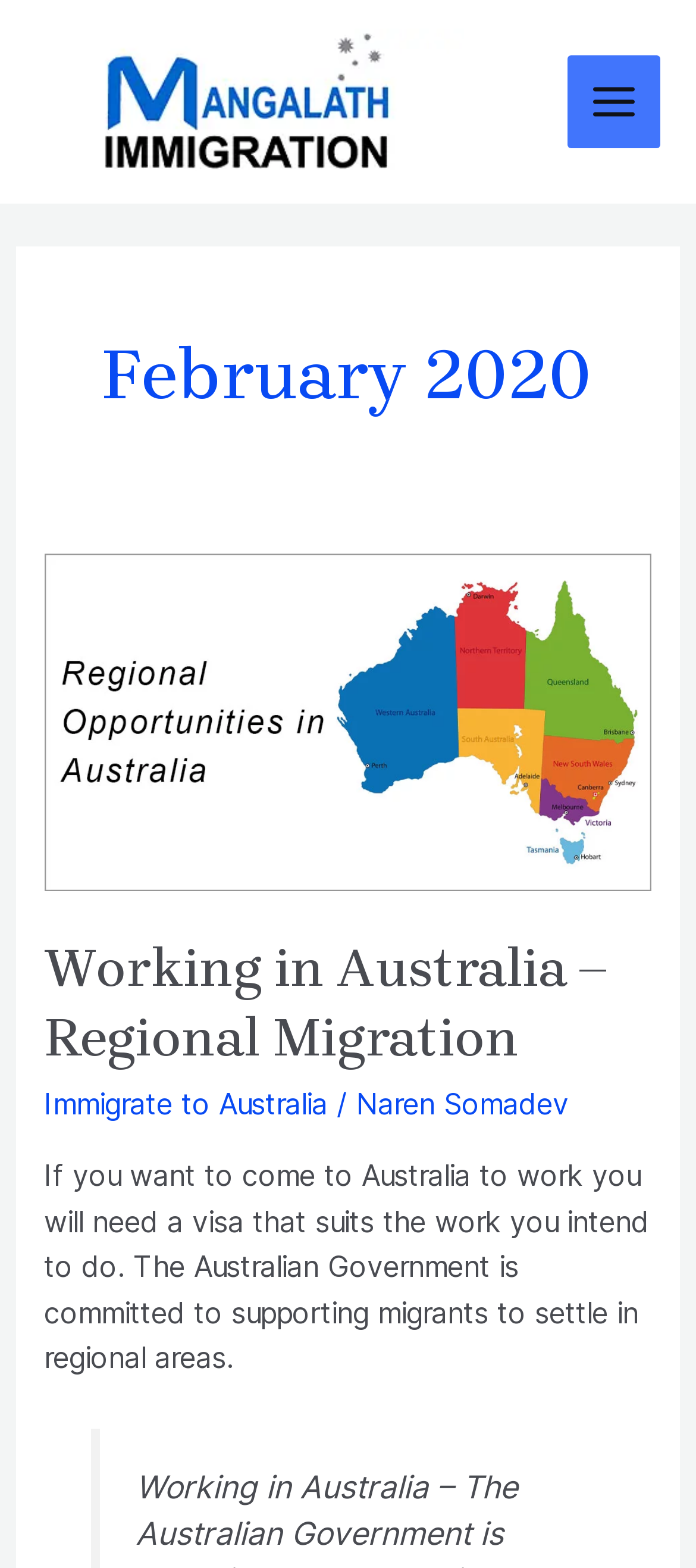Is the main menu expanded?
Refer to the screenshot and deliver a thorough answer to the question presented.

The main menu button is present on the webpage, but its 'expanded' property is set to 'False', indicating that it is not currently expanded.